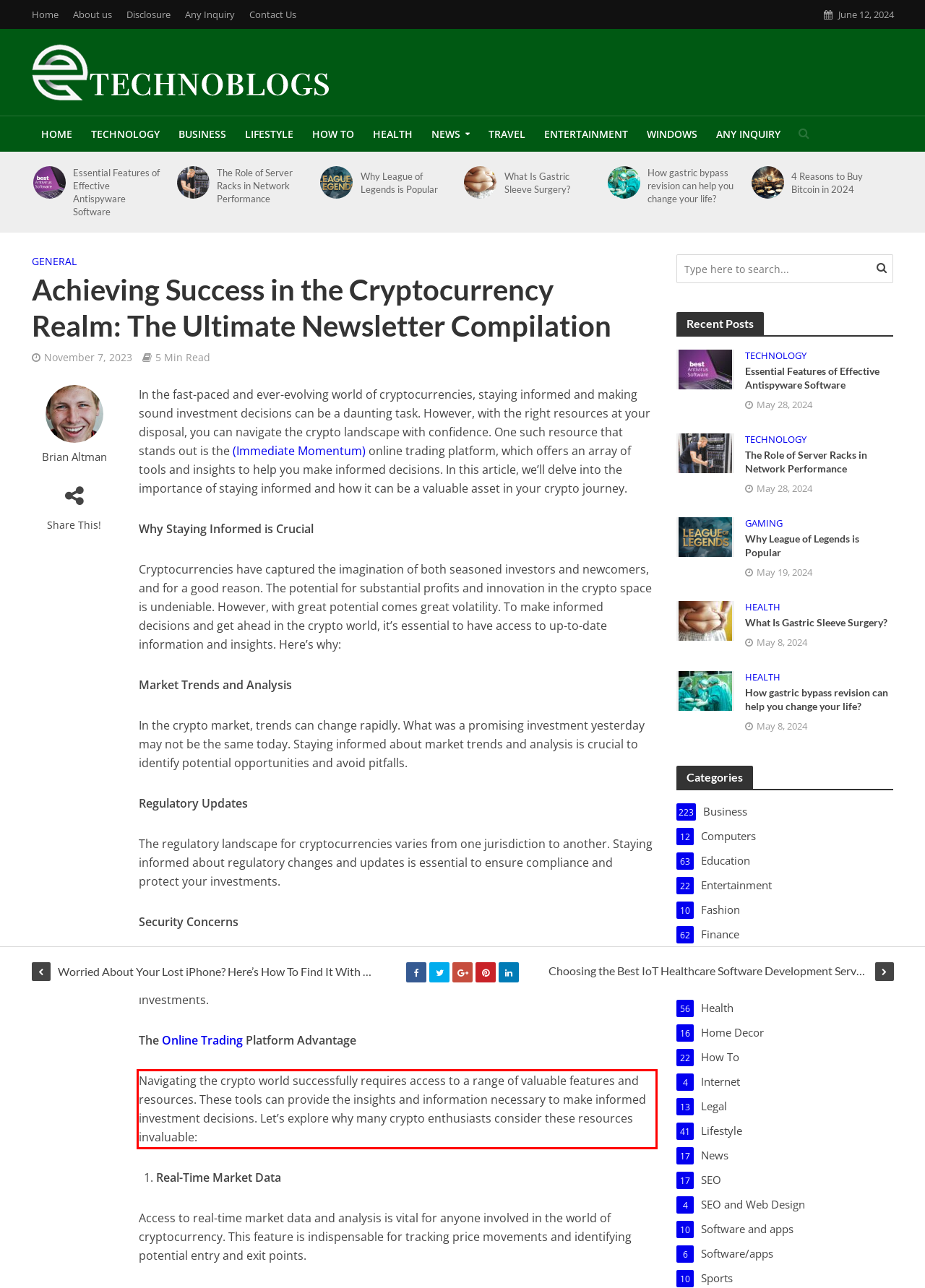Given a screenshot of a webpage containing a red rectangle bounding box, extract and provide the text content found within the red bounding box.

Navigating the crypto world successfully requires access to a range of valuable features and resources. These tools can provide the insights and information necessary to make informed investment decisions. Let’s explore why many crypto enthusiasts consider these resources invaluable: